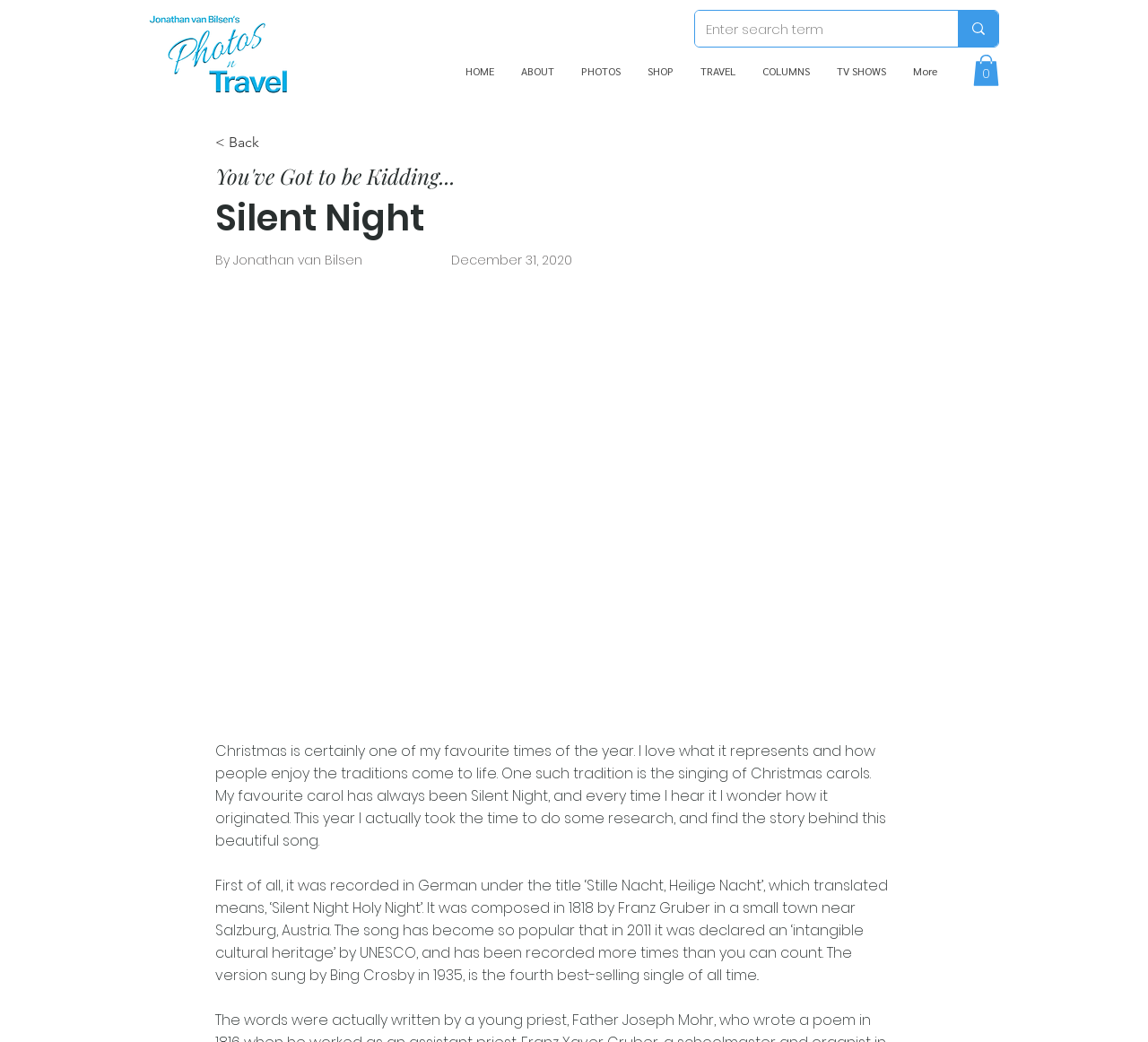Please provide a comprehensive answer to the question below using the information from the image: What is the date of this column?

I found the date by looking at the text 'December 31, 2020' which is located below the author's name.